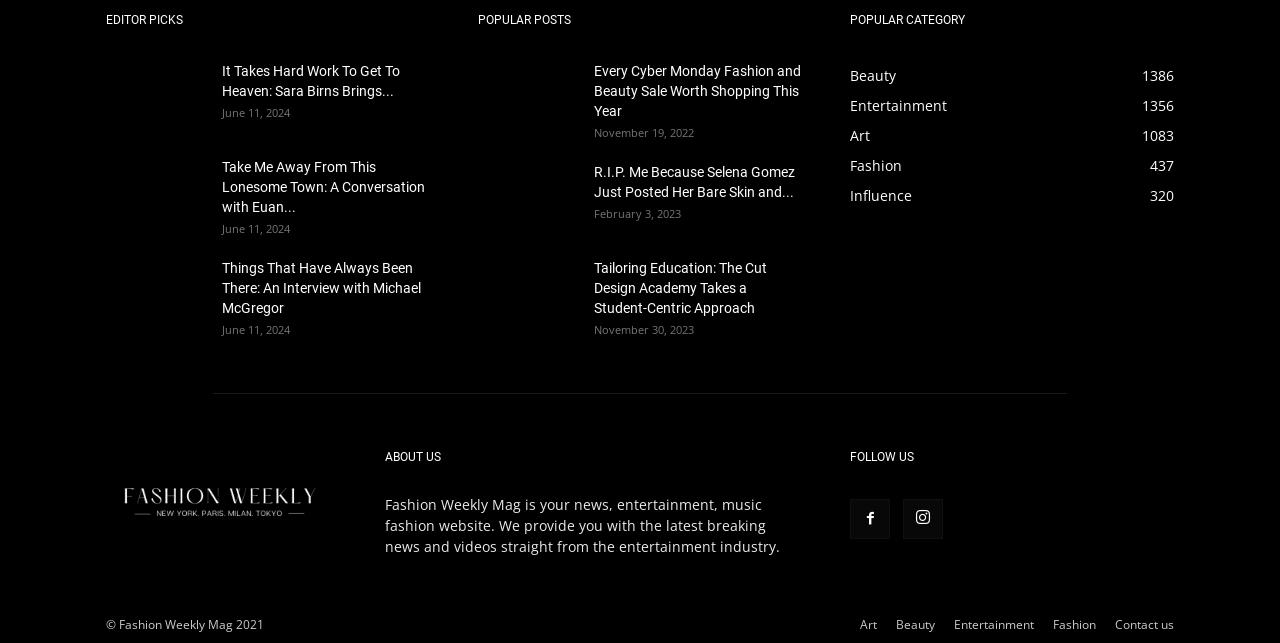Give a succinct answer to this question in a single word or phrase: 
What is the category with the most posts?

Beauty